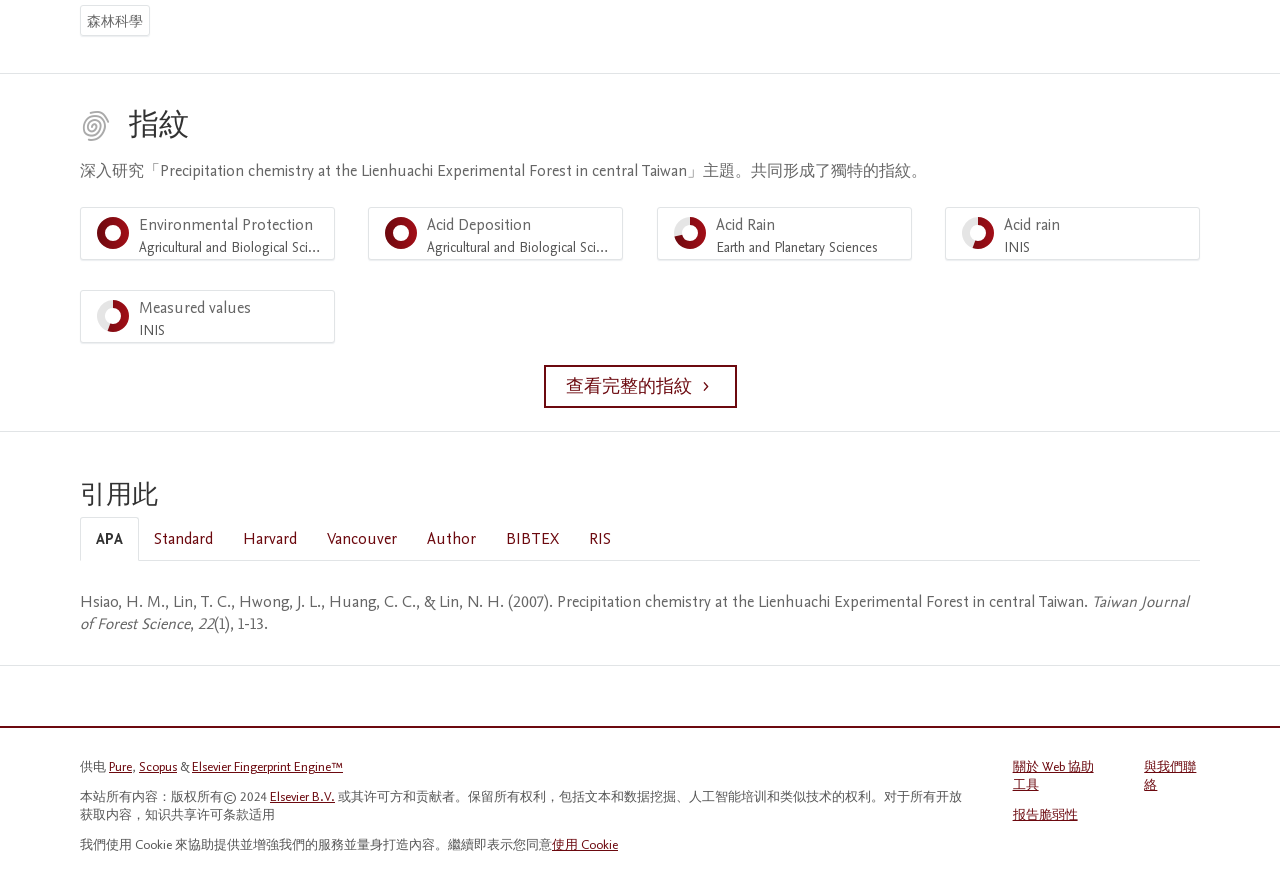Given the element description, predict the bounding box coordinates in the format (top-left x, top-left y, bottom-right x, bottom-right y). Make sure all values are between 0 and 1. Here is the element description: 查看完整的指紋

[0.425, 0.407, 0.575, 0.455]